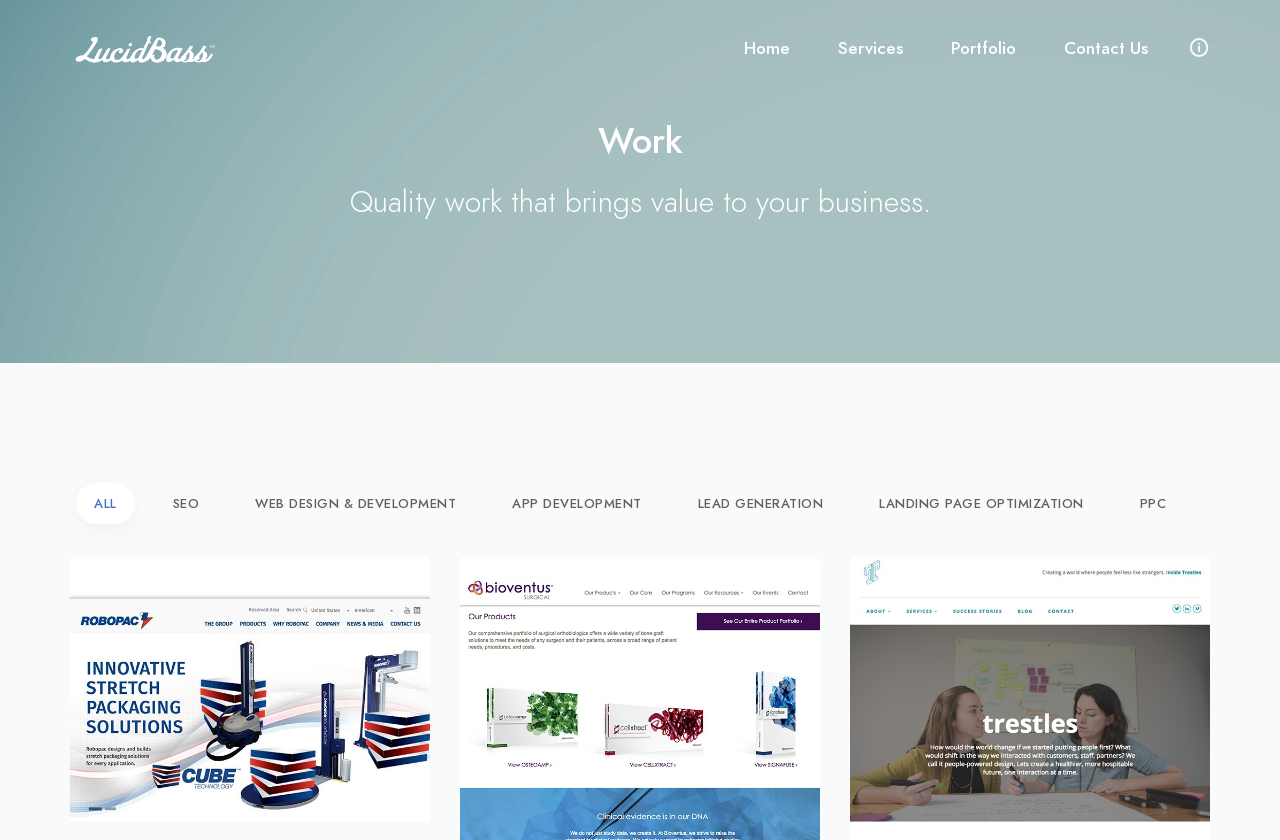Specify the bounding box coordinates of the element's area that should be clicked to execute the given instruction: "View the gallery". The coordinates should be four float numbers between 0 and 1, i.e., [left, top, right, bottom].

None